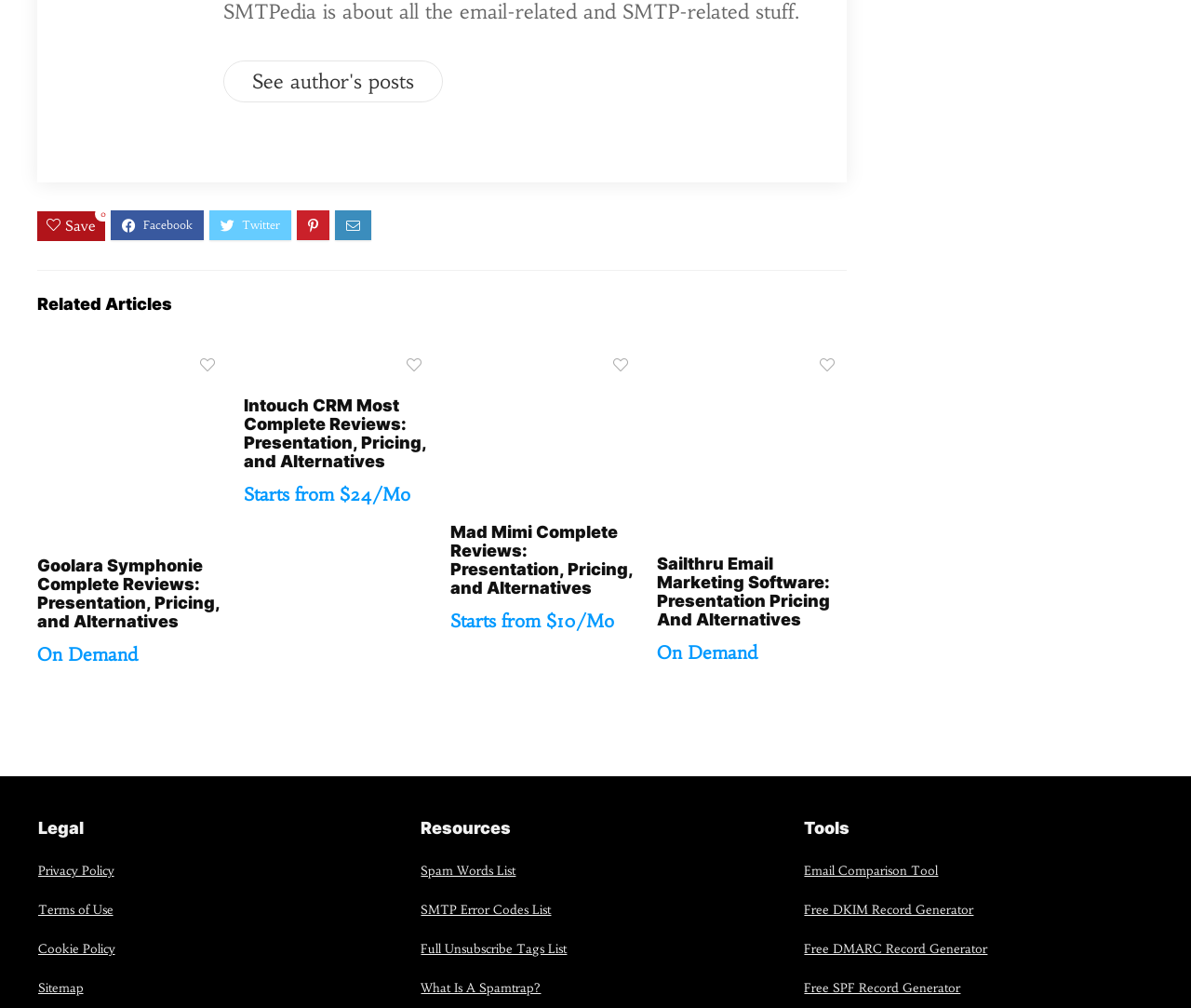Determine the bounding box coordinates of the clickable region to execute the instruction: "Generate a free DKIM record". The coordinates should be four float numbers between 0 and 1, denoted as [left, top, right, bottom].

[0.675, 0.895, 0.818, 0.91]